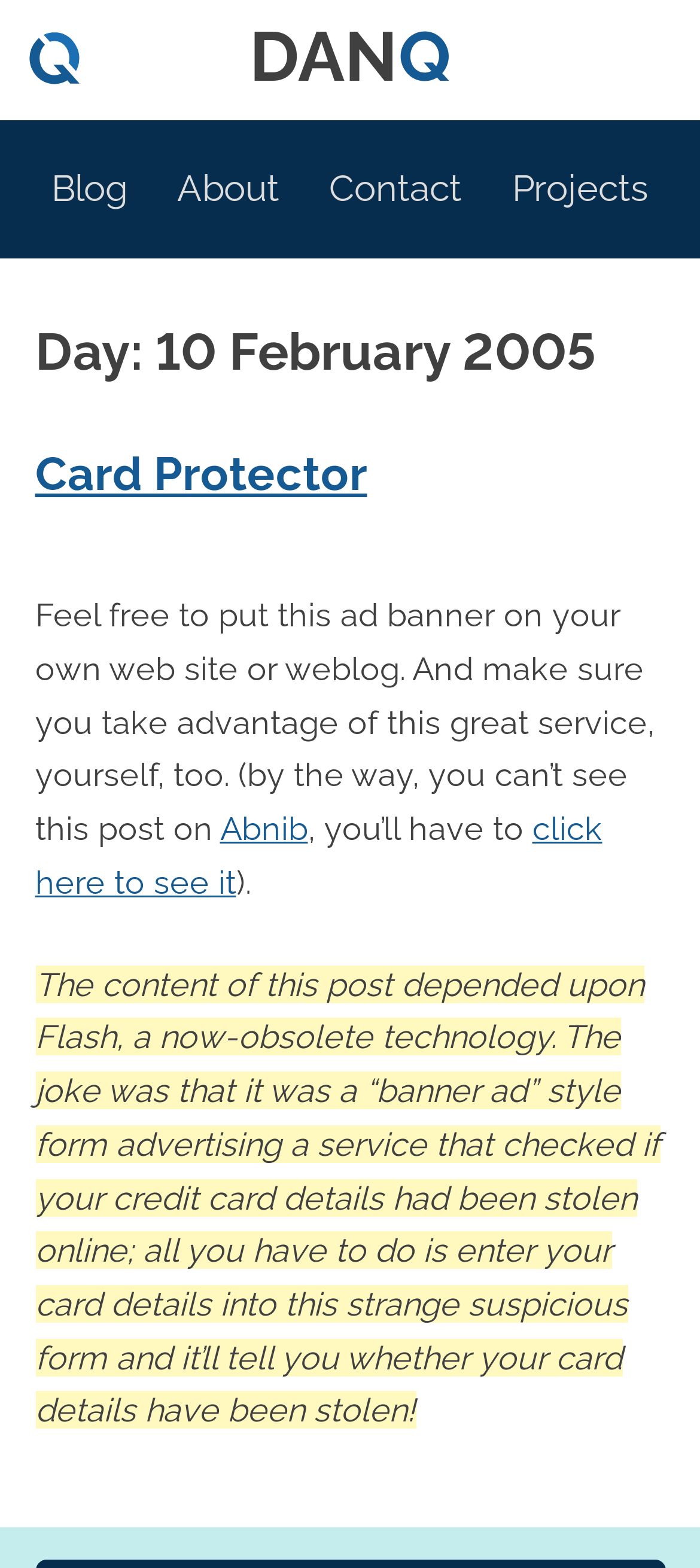Answer the question briefly using a single word or phrase: 
What is the topic of the blog post?

Card Protector